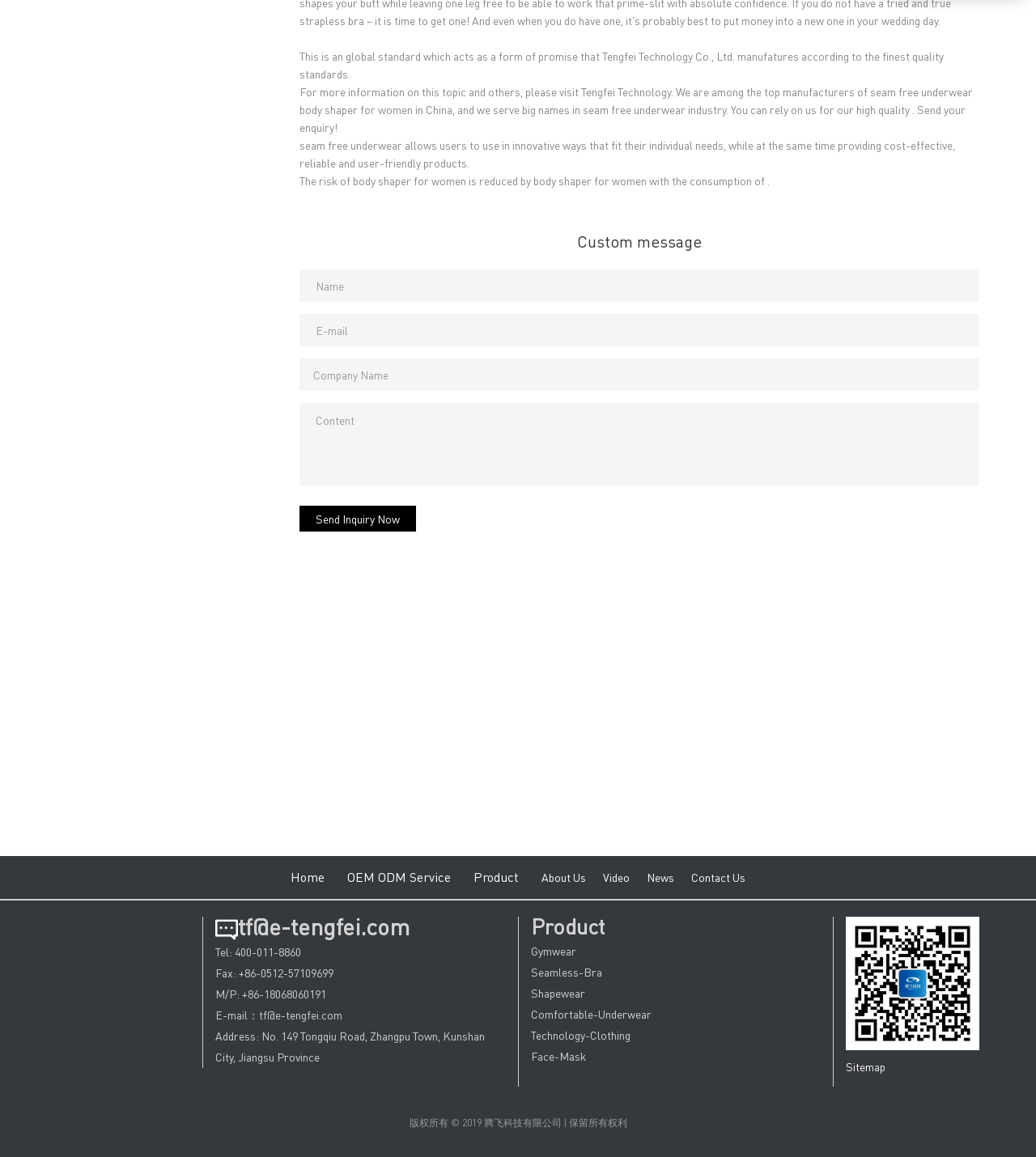Identify the bounding box coordinates of the area that should be clicked in order to complete the given instruction: "Send an inquiry". The bounding box coordinates should be four float numbers between 0 and 1, i.e., [left, top, right, bottom].

[0.289, 0.437, 0.402, 0.459]